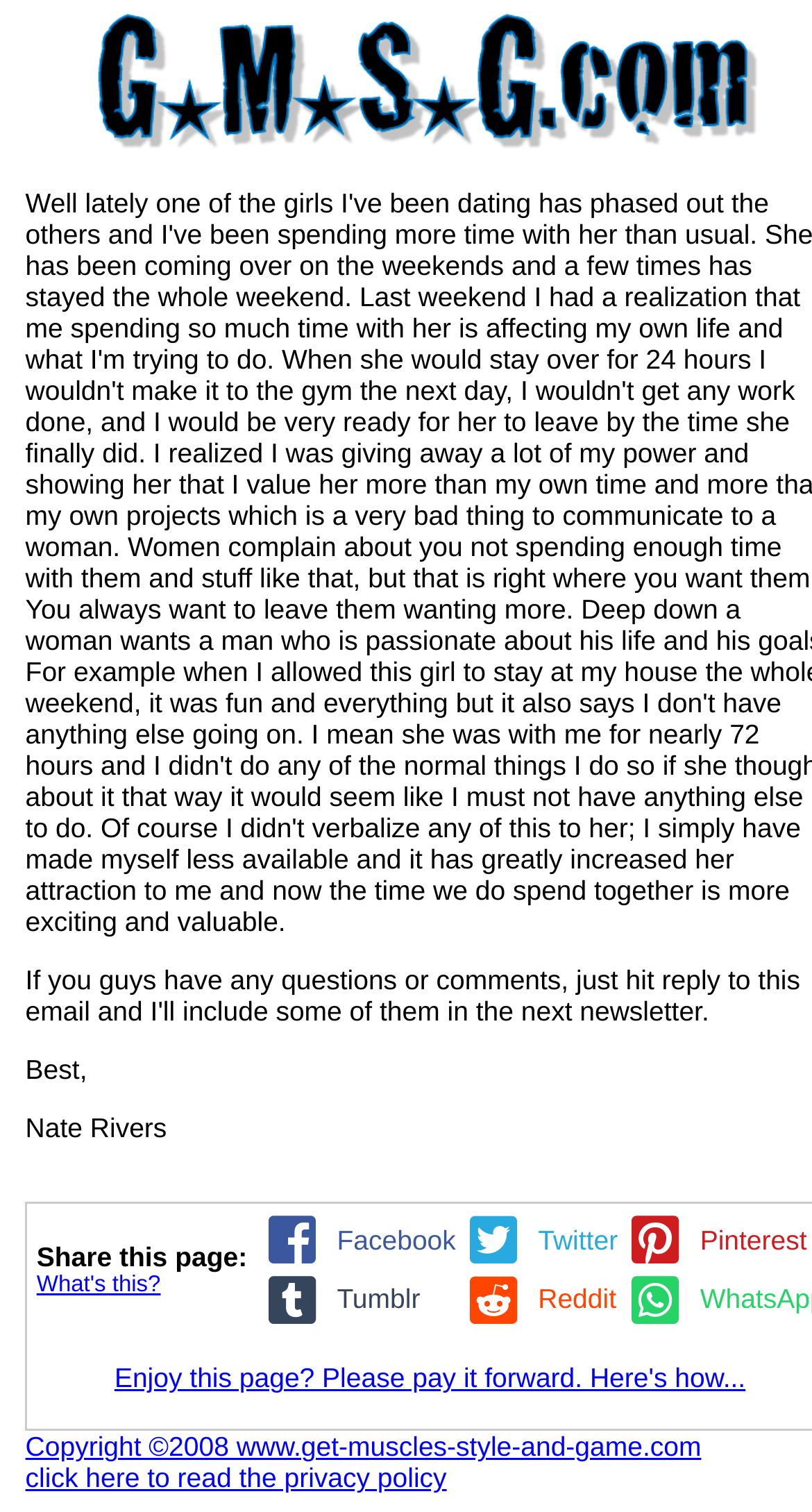How many layout table cells are there for sharing?
From the image, respond with a single word or phrase.

5